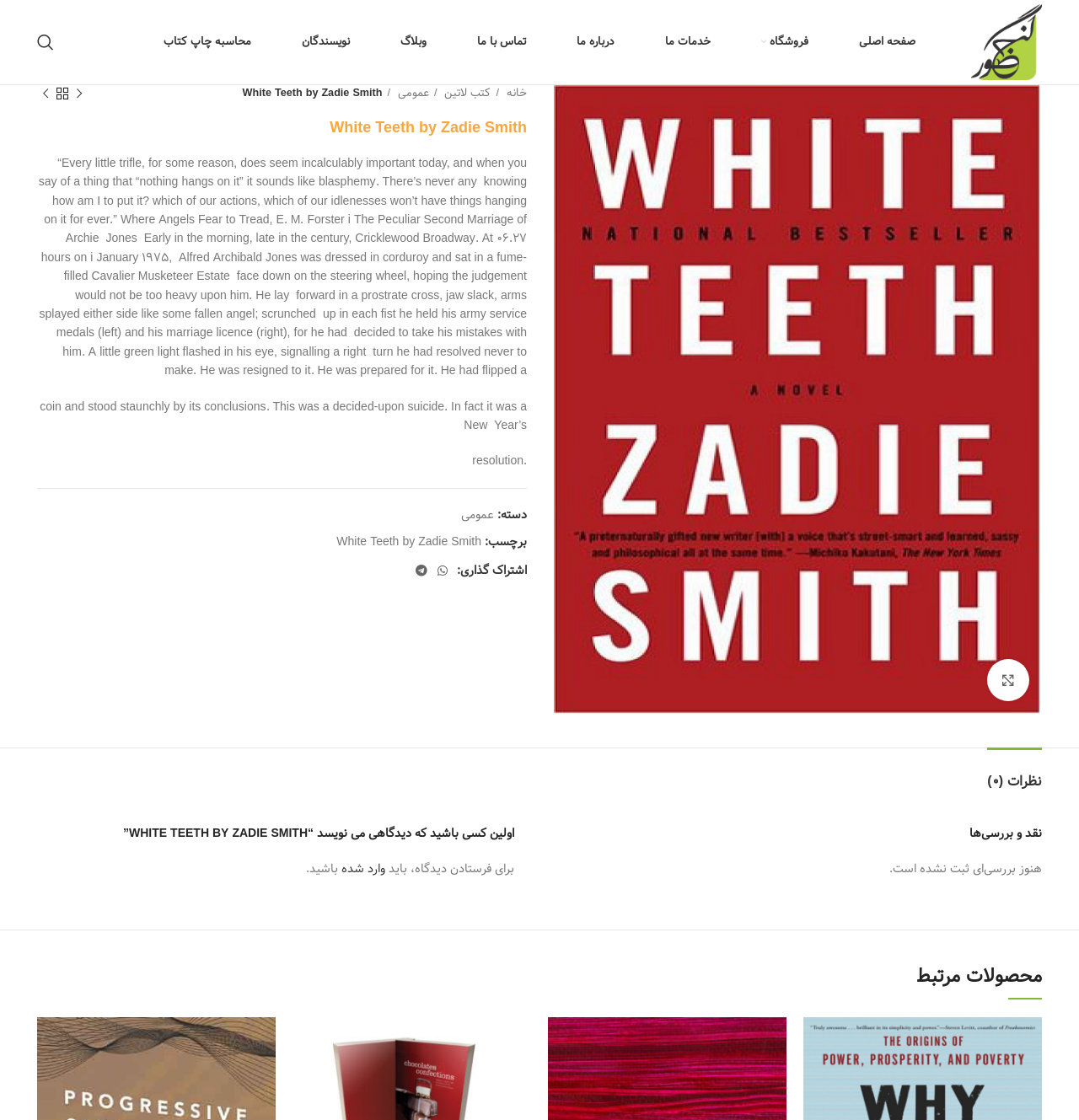Explain in detail what is displayed on the webpage.

This webpage is about a book titled "White Teeth by Zadie Smith". At the top, there is a navigation menu with links to the main page, store, services, about us, contact us, blog, and authors. Below the navigation menu, there is a search bar and a link to "چاپ گنج حضور" with an accompanying image.

On the left side, there is a breadcrumb navigation showing the path "خانه / کتب لاتین / عمومی /". Below the breadcrumb, there are links to previous and next products.

The main content of the page is about the book "White Teeth by Zadie Smith". There is a heading with the book title, followed by a long paragraph describing the book. The paragraph is divided into three parts, with the first part being a quote from another book, and the second and third parts describing the story of the book.

Below the book description, there are links to categories and tags related to the book. There is also a section for sharing the book on social media platforms like WhatsApp and Telegram.

On the right side, there is a tab list with a single tab "نظرات (0)" which is not selected. When selected, it will show a tab panel with a heading "نقد و بررسی‌ها" and a message indicating that there are no reviews yet. There is also a form to write a review, with a prompt to log in to submit a review.

At the bottom of the page, there is a heading "محصولات مرتبط" which suggests that there may be related products or recommendations, but none are shown.